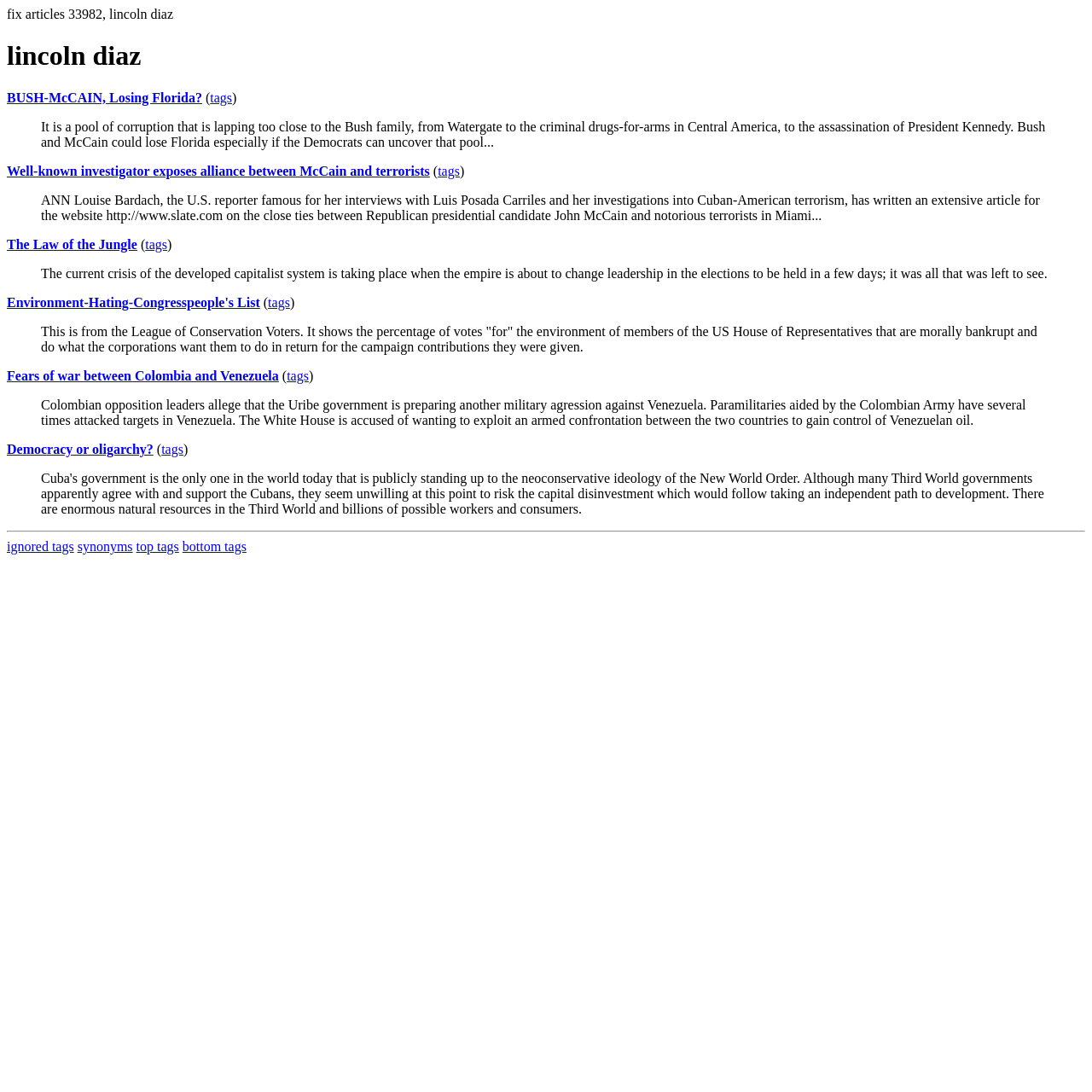Respond with a single word or phrase to the following question:
What is the text of the first link on the webpage?

BUSH-McCAIN, Losing Florida?